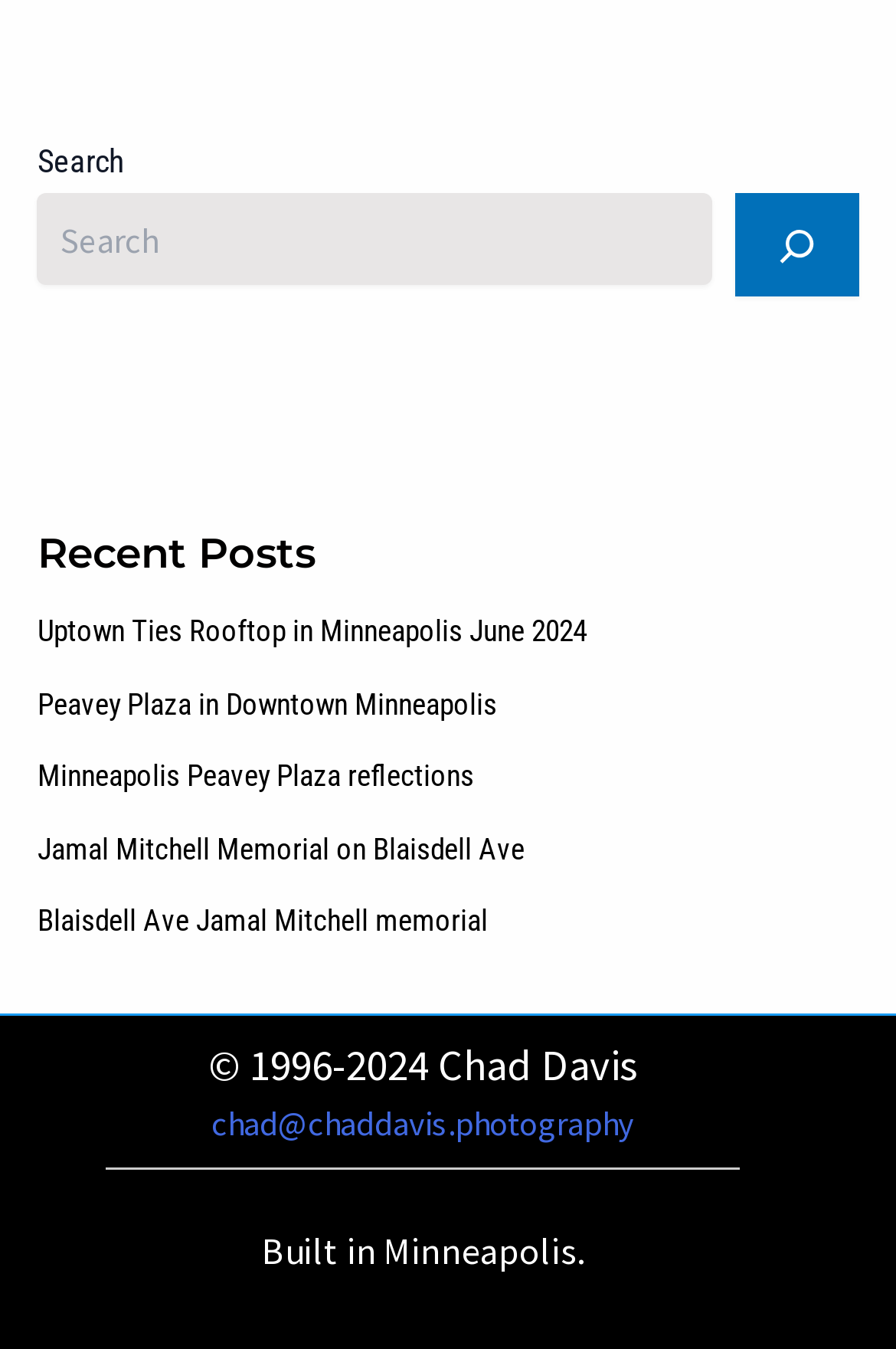Find the UI element described as: "Blaisdell Ave Jamal Mitchell memorial" and predict its bounding box coordinates. Ensure the coordinates are four float numbers between 0 and 1, [left, top, right, bottom].

[0.042, 0.67, 0.545, 0.696]